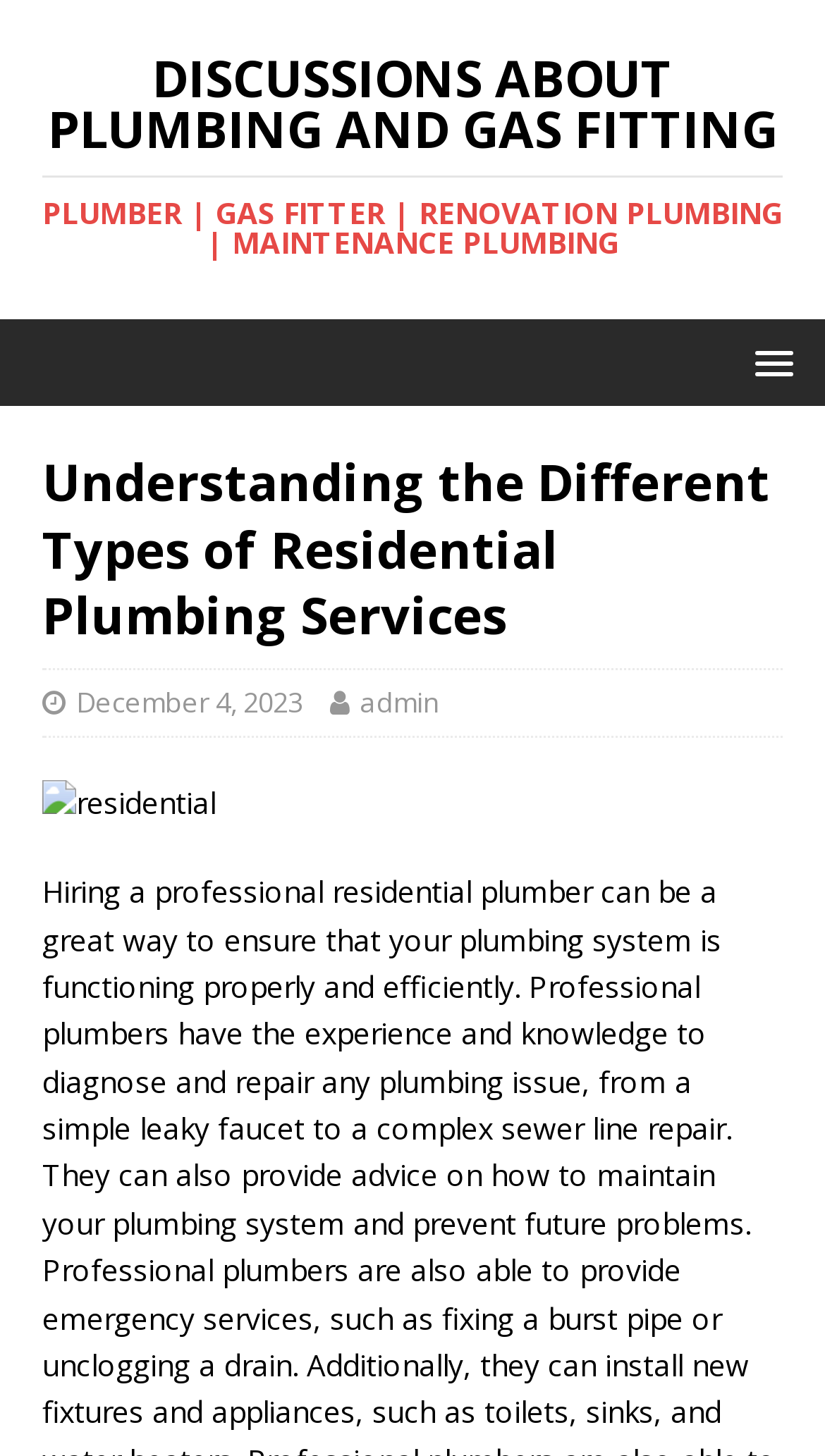Please give a succinct answer using a single word or phrase:
What is the main topic of this webpage?

Residential plumbing services